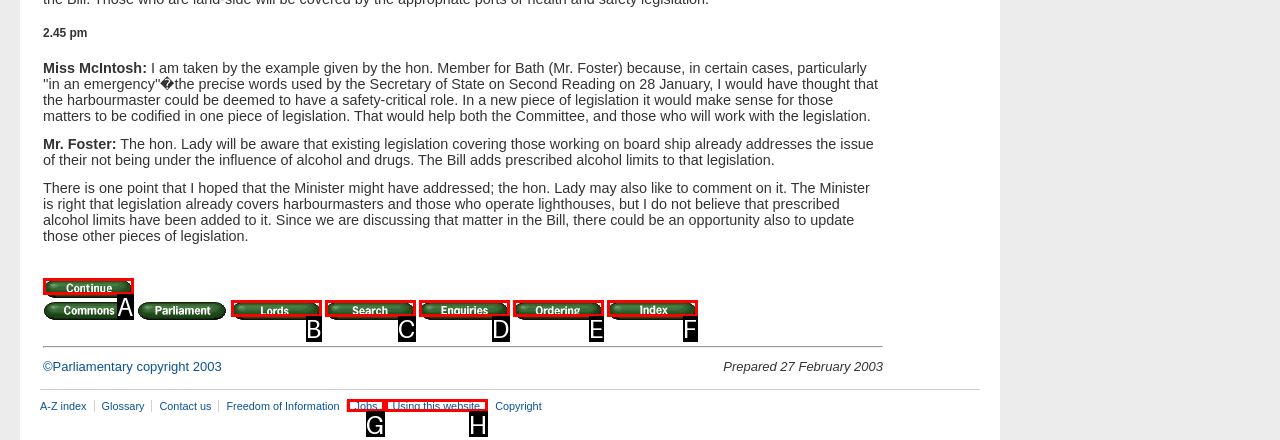Select the HTML element to finish the task: Click Continue Reply with the letter of the correct option.

A